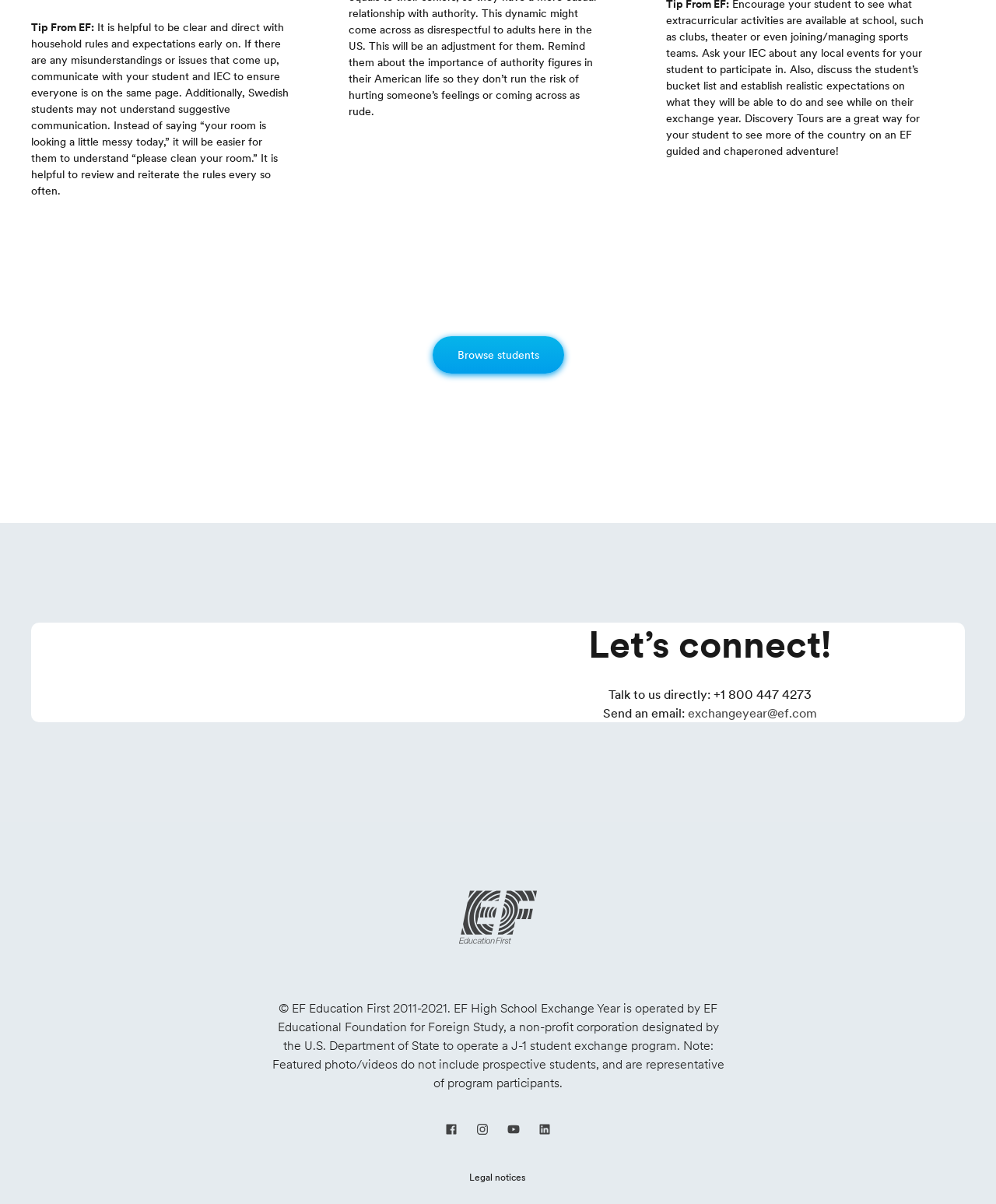Give a one-word or one-phrase response to the question:
What is the name of the organization operating the EF High School Exchange Year program?

EF Educational Foundation for Foreign Study